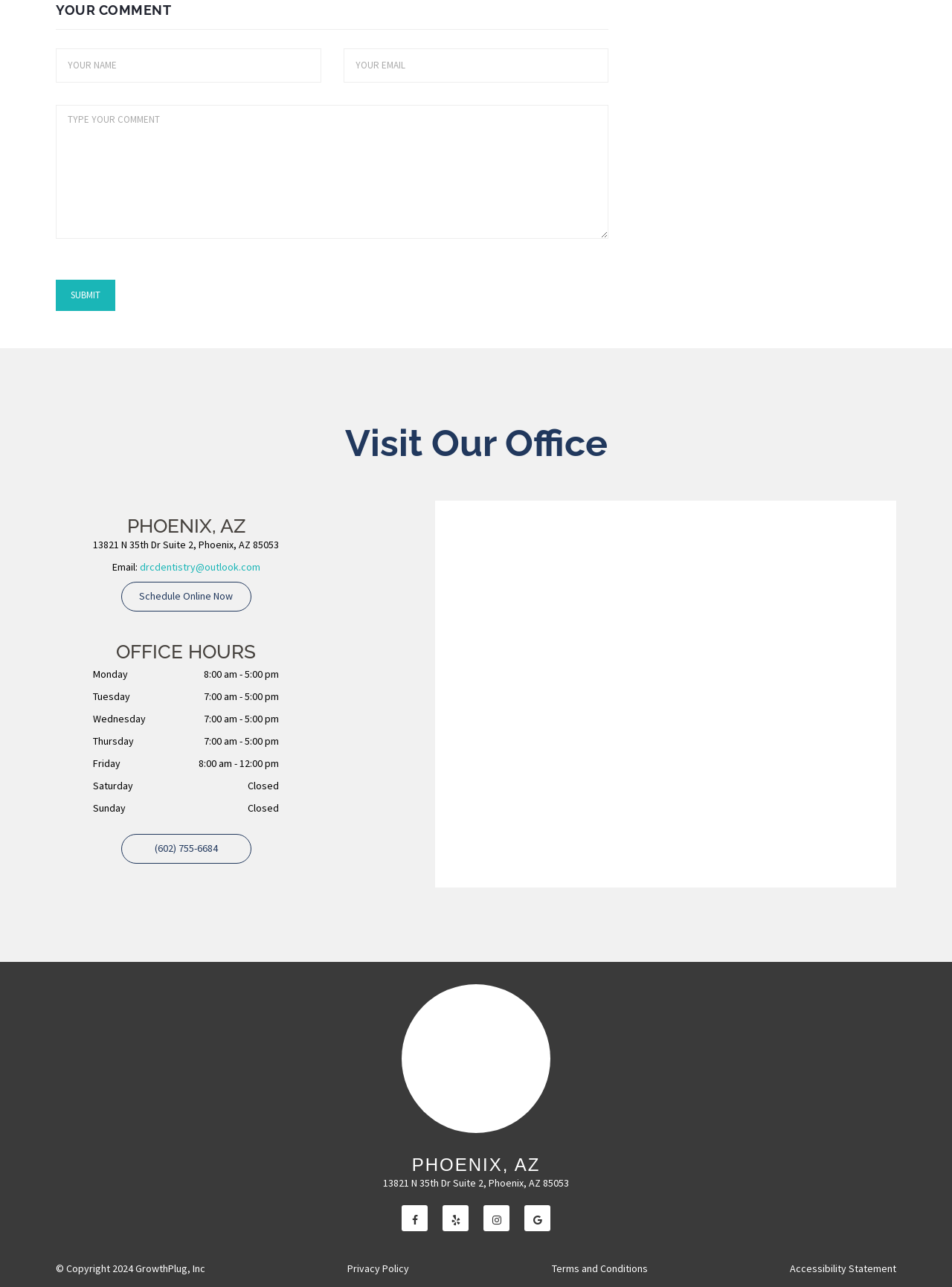Please identify the coordinates of the bounding box that should be clicked to fulfill this instruction: "view the community page".

None